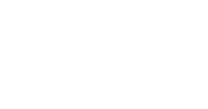Explain the image with as much detail as possible.

The image features the logo of "News24," a news platform that provides the latest updates and breaking news from India and around the world. Positioned prominently within a related news section, the logo reflects the brand's commitment to delivering timely news content. Accompanying headlines and articles nearby suggest the platform's coverage of recent events, including updates on technology and consumer electronics. This visual element aligns with the ongoing discussions about relevant news stories such as the introduction and pricing of new smartphone models, underscoring News24's role in keeping readers informed.